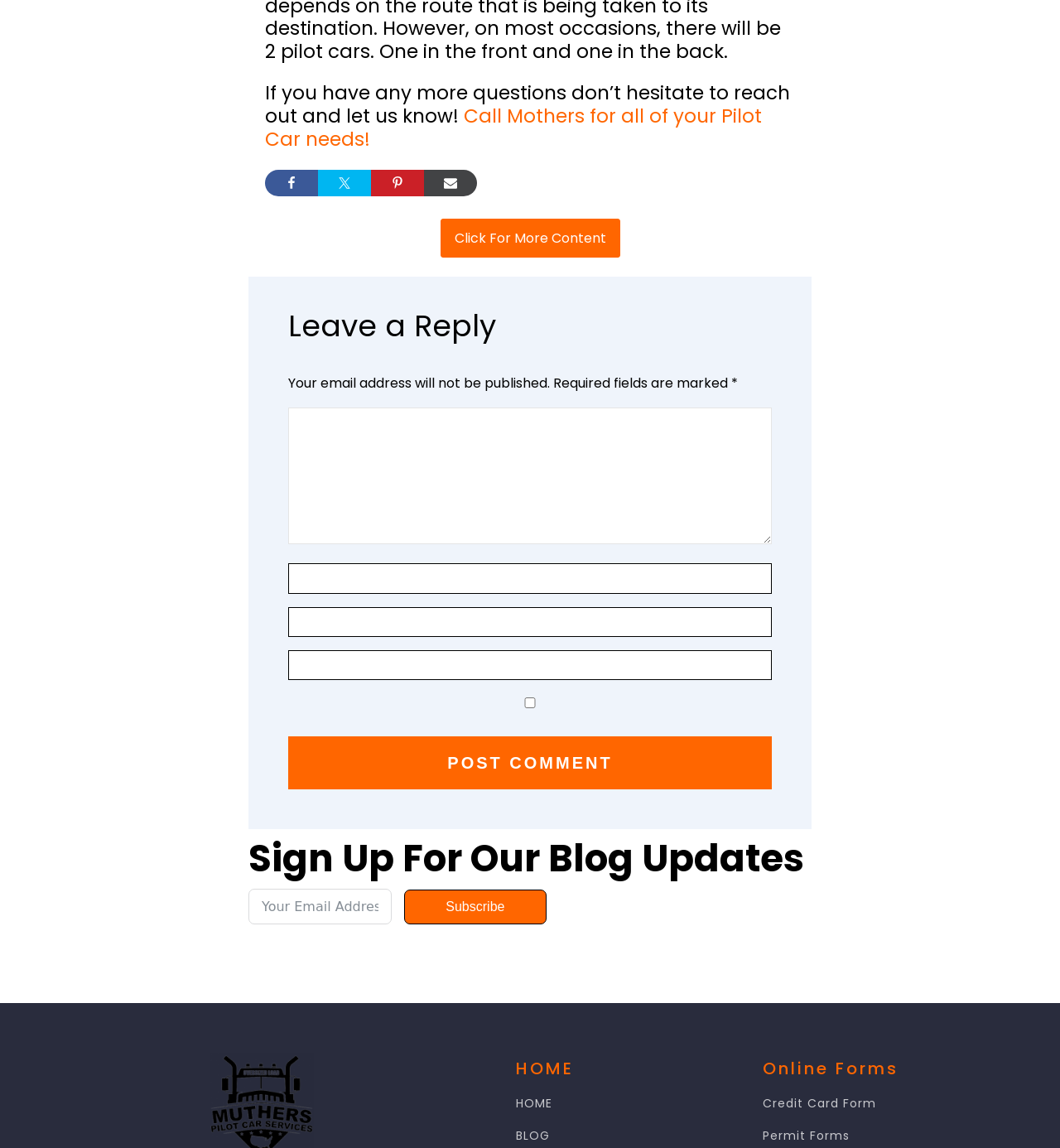Given the description "Pin", determine the bounding box of the corresponding UI element.

[0.35, 0.148, 0.4, 0.171]